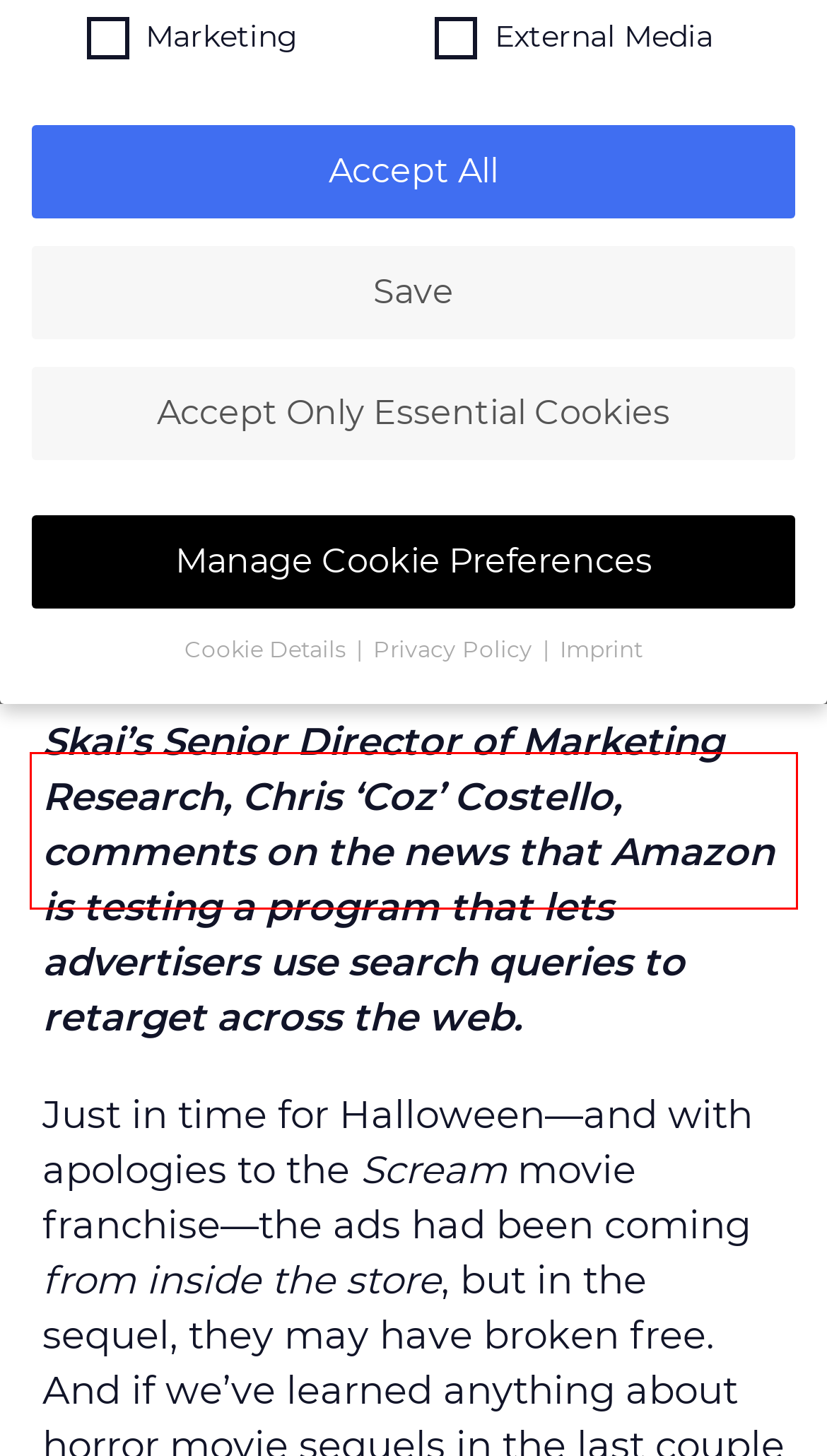You have a screenshot of a webpage where a UI element is enclosed in a red rectangle. Perform OCR to capture the text inside this red rectangle.

Here you will find an overview of all cookies used. You can give your consent to whole categories or display further information and select certain cookies.